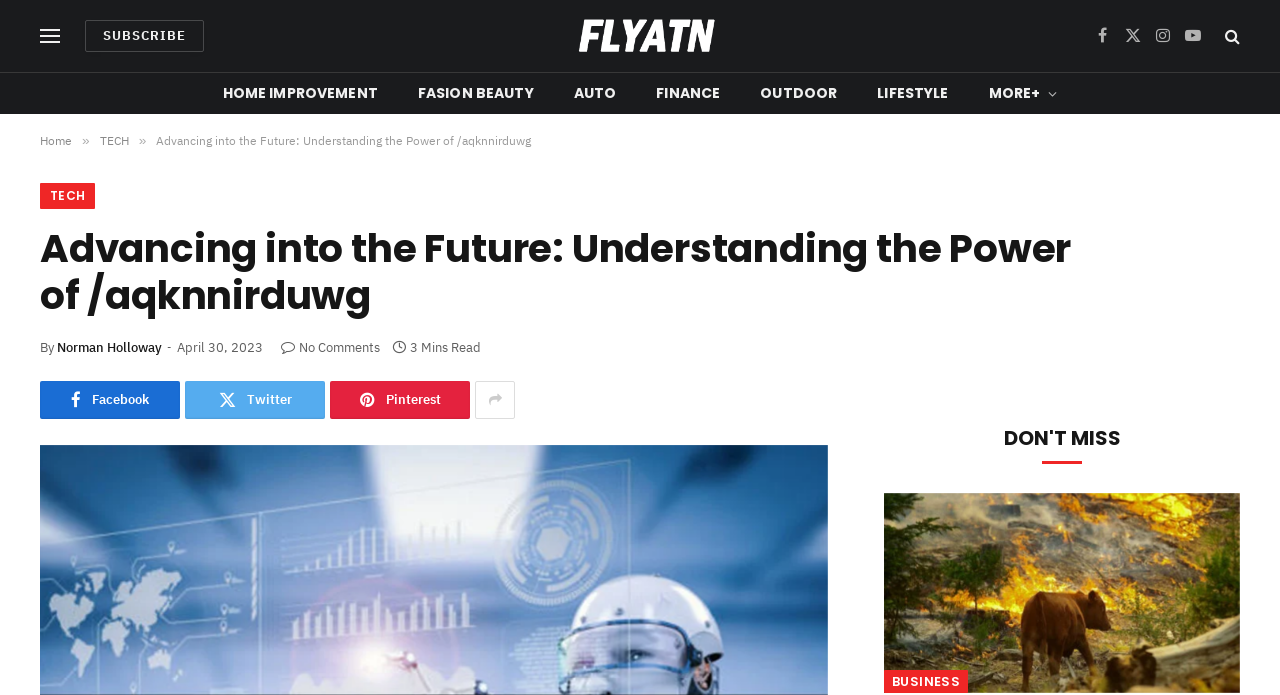Please find the bounding box coordinates for the clickable element needed to perform this instruction: "Submit the form".

None